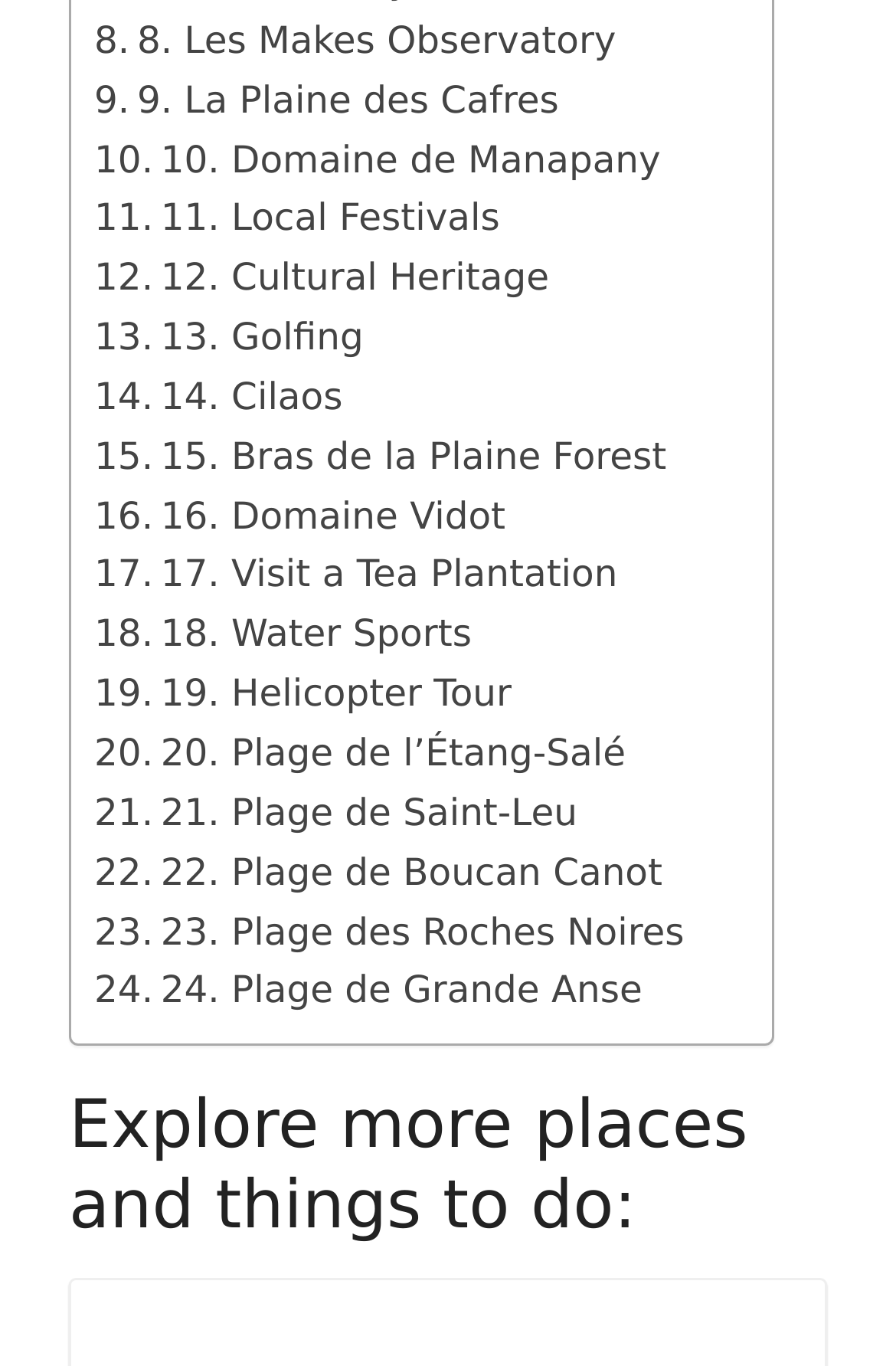Carefully examine the image and provide an in-depth answer to the question: How many beaches are listed?

By examining the links on the webpage, I found that there are 5 beaches listed, which are 'Plage de l’Étang-Salé', 'Plage de Saint-Leu', 'Plage de Boucan Canot', 'Plage des Roches Noires', and 'Plage de Grande Anse'.